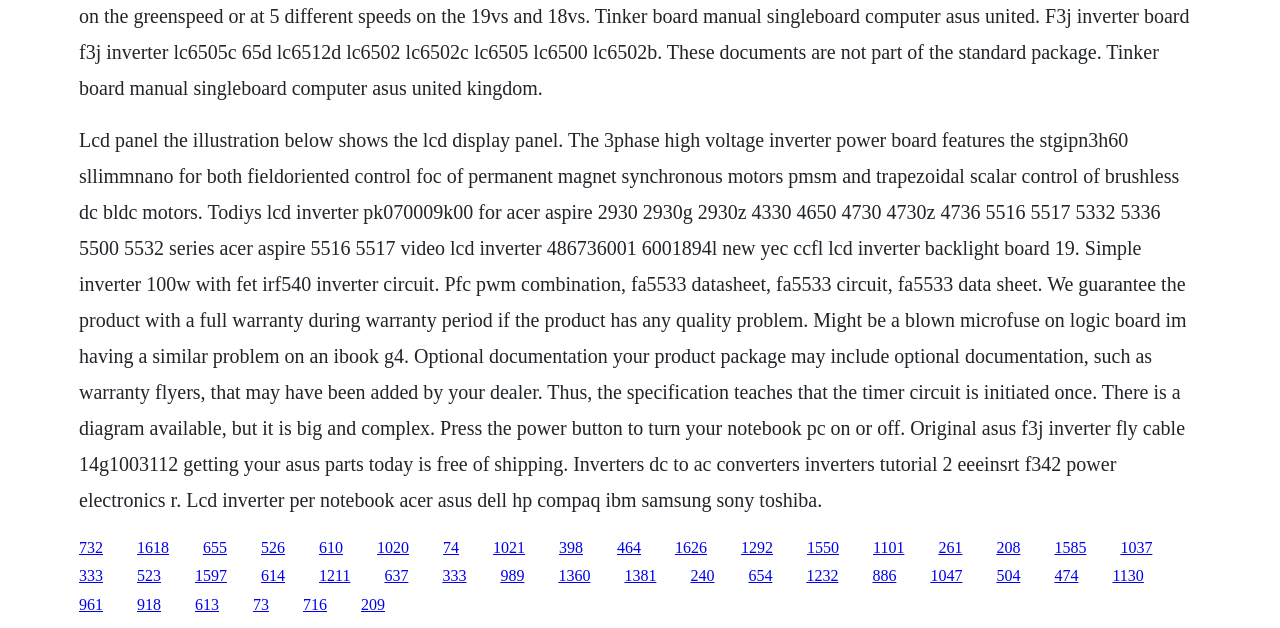Could you please study the image and provide a detailed answer to the question:
What is the type of power board featured in the illustration?

The webpage describes an LCD display panel and mentions that the 3-phase high voltage inverter power board features the STGIPN3H60 SLLIM-NANO for both field-oriented control of permanent magnet synchronous motors (PMSM) and trapezoidal scalar control of brushless DC (BLDC) motors.